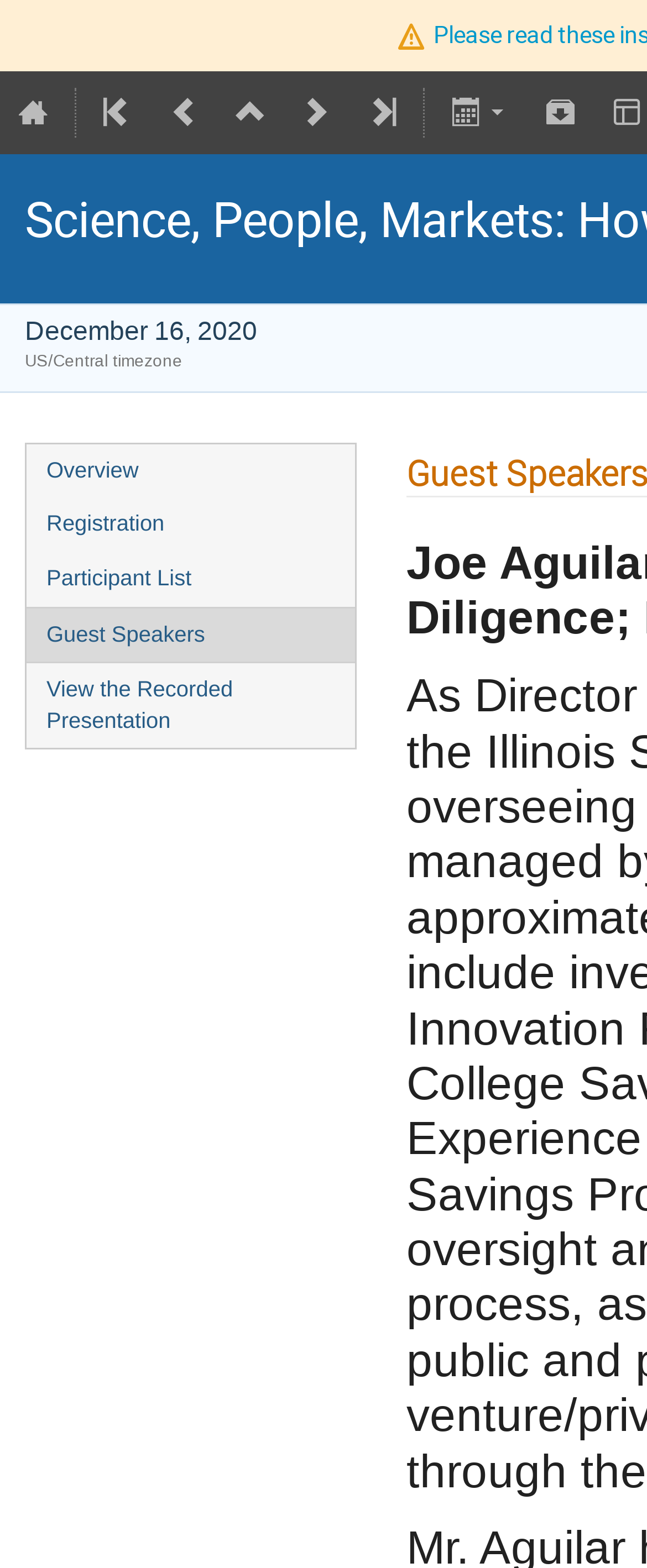Extract the main heading from the webpage content.

Science, People, Markets: How Startups Win